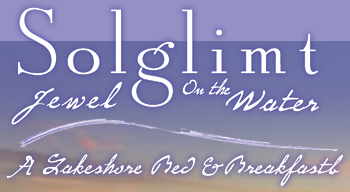Depict the image with a detailed narrative.

This image features the logo of "Solglimt," a charming lakeshore bed and breakfast located in Duluth, Minnesota. The design elegantly combines a pastel color palette with a serene background, emphasizing its inviting atmosphere. The text is styled in a graceful serif font, prominently displaying "Solglimt" at the top, followed by the tagline "Jewel On the Water," which suggests a picturesque setting along the lakeshore. Below, it highlights its identity as a bed and breakfast, promising guests a peaceful stay immersed in nature's beauty.